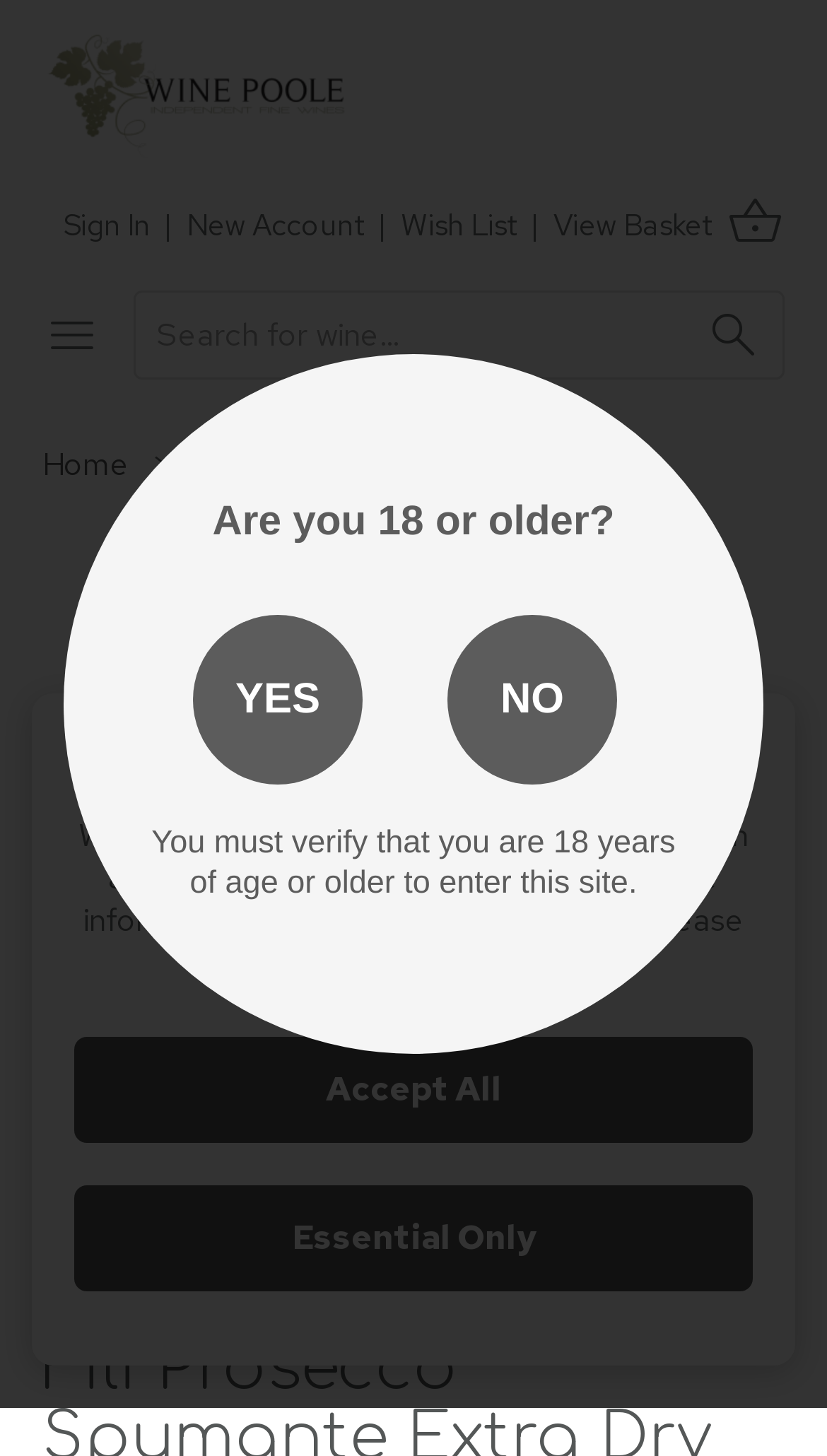Find the bounding box coordinates for the UI element whose description is: "name="for" placeholder="Search for wine..."". The coordinates should be four float numbers between 0 and 1, in the format [left, top, right, bottom].

[0.162, 0.2, 0.949, 0.261]